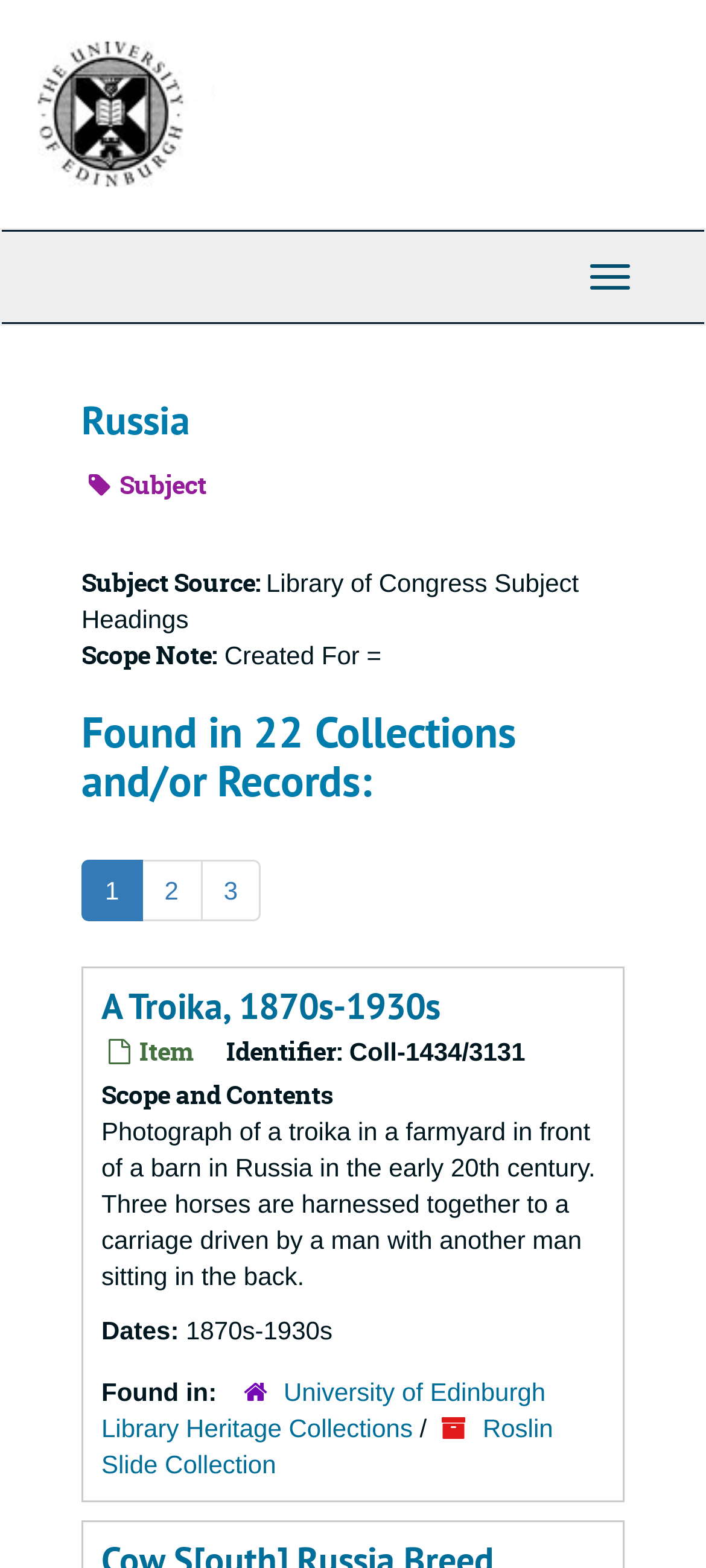How many collections and/or records are found?
By examining the image, provide a one-word or phrase answer.

22